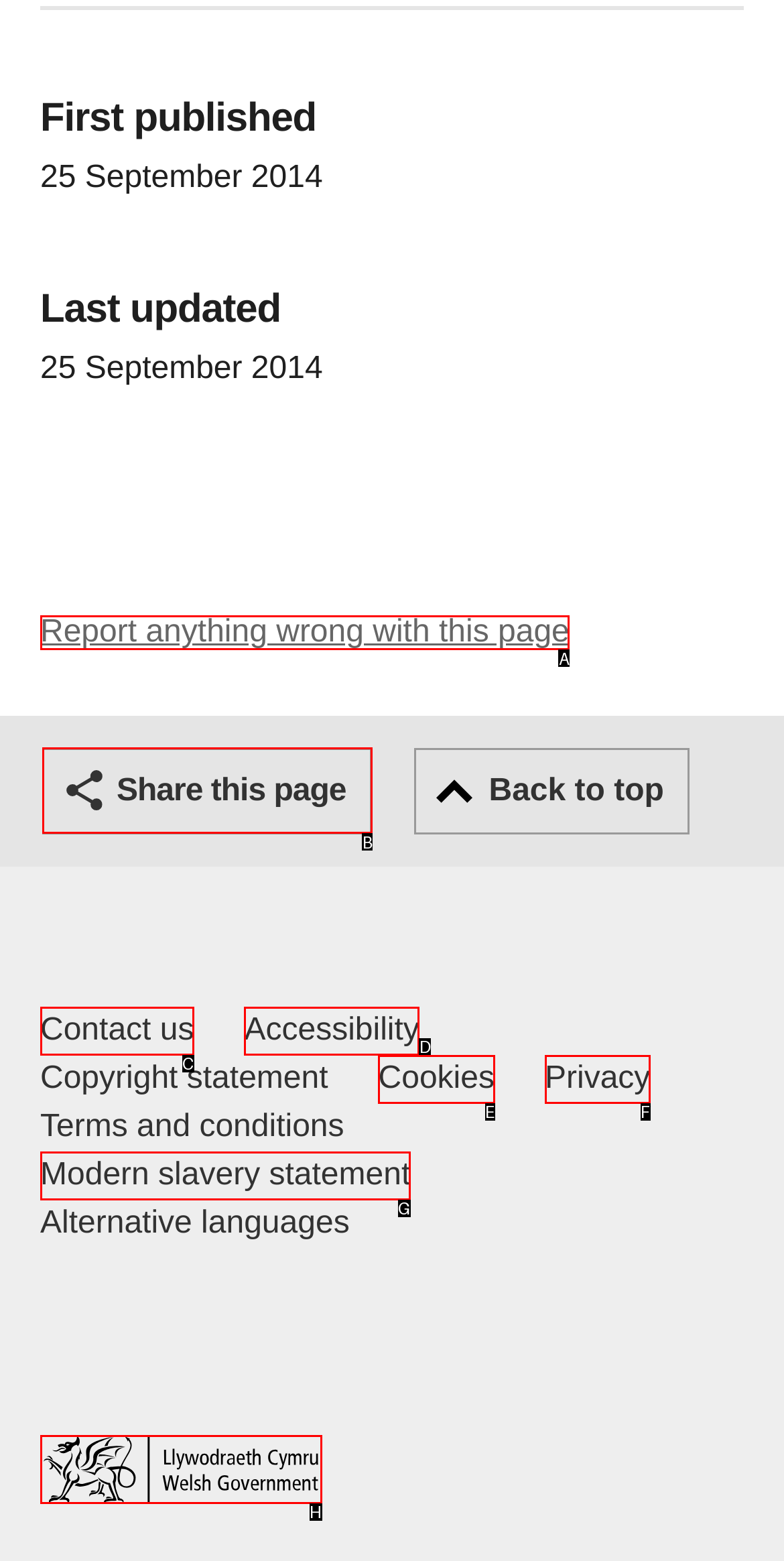What letter corresponds to the UI element to complete this task: Share this page
Answer directly with the letter.

B